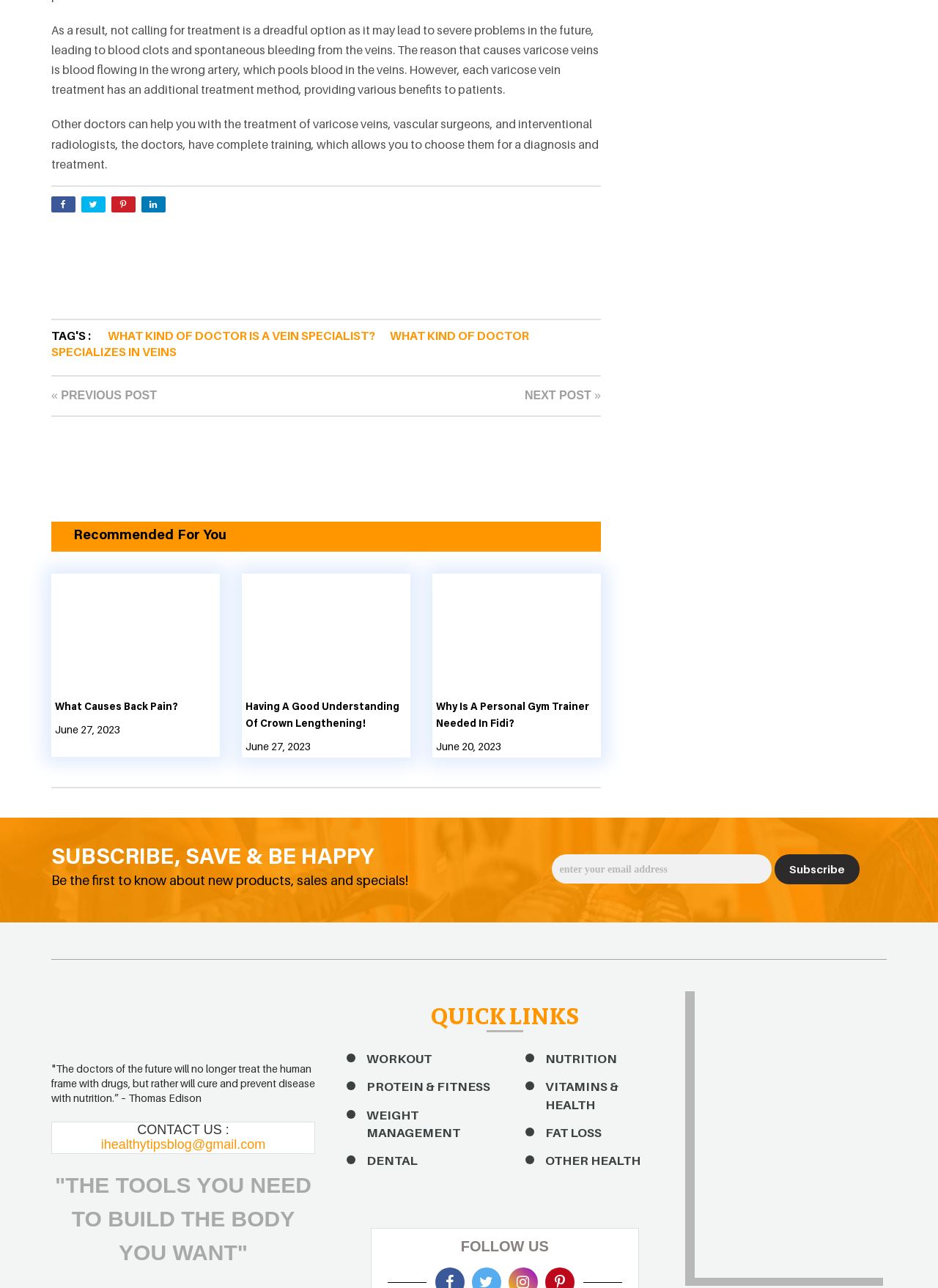Answer the question below with a single word or a brief phrase: 
How many social media links are there?

4